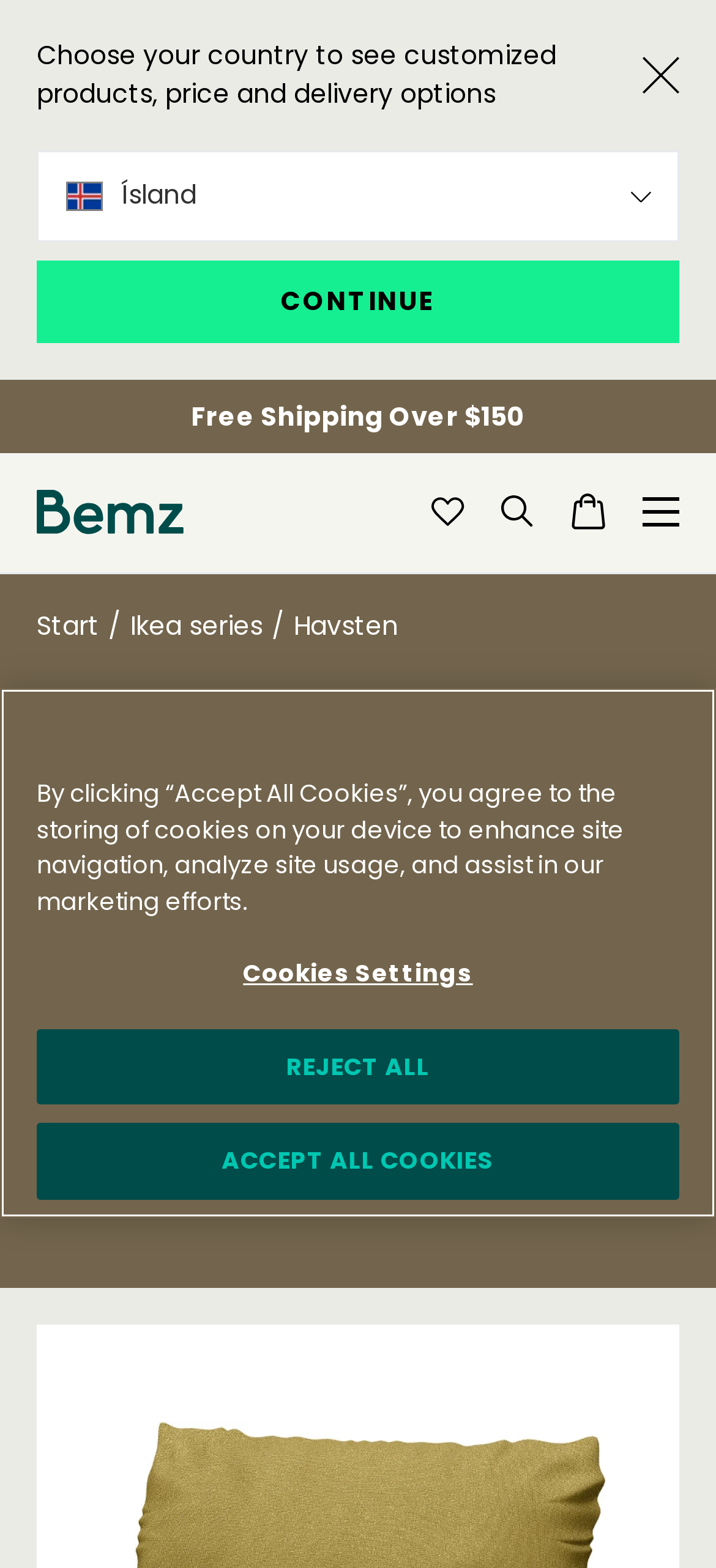Provide a comprehensive caption for the webpage.

This webpage is about IKEA Havsten outdoor covers for garden furniture, offered by Bemz. At the top, there is a notification asking users to choose their country to see customized products, prices, and delivery options. Below this, there is a combobox with an Icelandic flag icon, followed by a "CONTINUE" button. On the top-right corner, there is a "Close" button with an "X" icon.

The page has a prominent header section with a "Bemz" logo and a "Free Shipping Over $150" notification. Below this, there are four buttons: "My Liked Fabrics", "Search", "Your bag", and an empty button. Each of these buttons has an associated icon.

The main content section is divided into three parts. The first part has a heading "IKEA HAVSTEN COVERS" and a brief description of the product. The second part has a heading "AN IMMACULATE NEW LOOK WITH IKEA HAVSTEN COVERS" and the third part has a heading "EASY INSTANT MAKEOVERS WITH IKEA HAVSTEN SLIPCOVERS". There is a "READ MORE" button below the second heading.

At the bottom of the page, there is a cookie banner with a "Privacy" alert dialog. This dialog has a description of how cookies are used on the site and three buttons: "Cookies Settings", "REJECT ALL", and "ACCEPT ALL COOKIES".